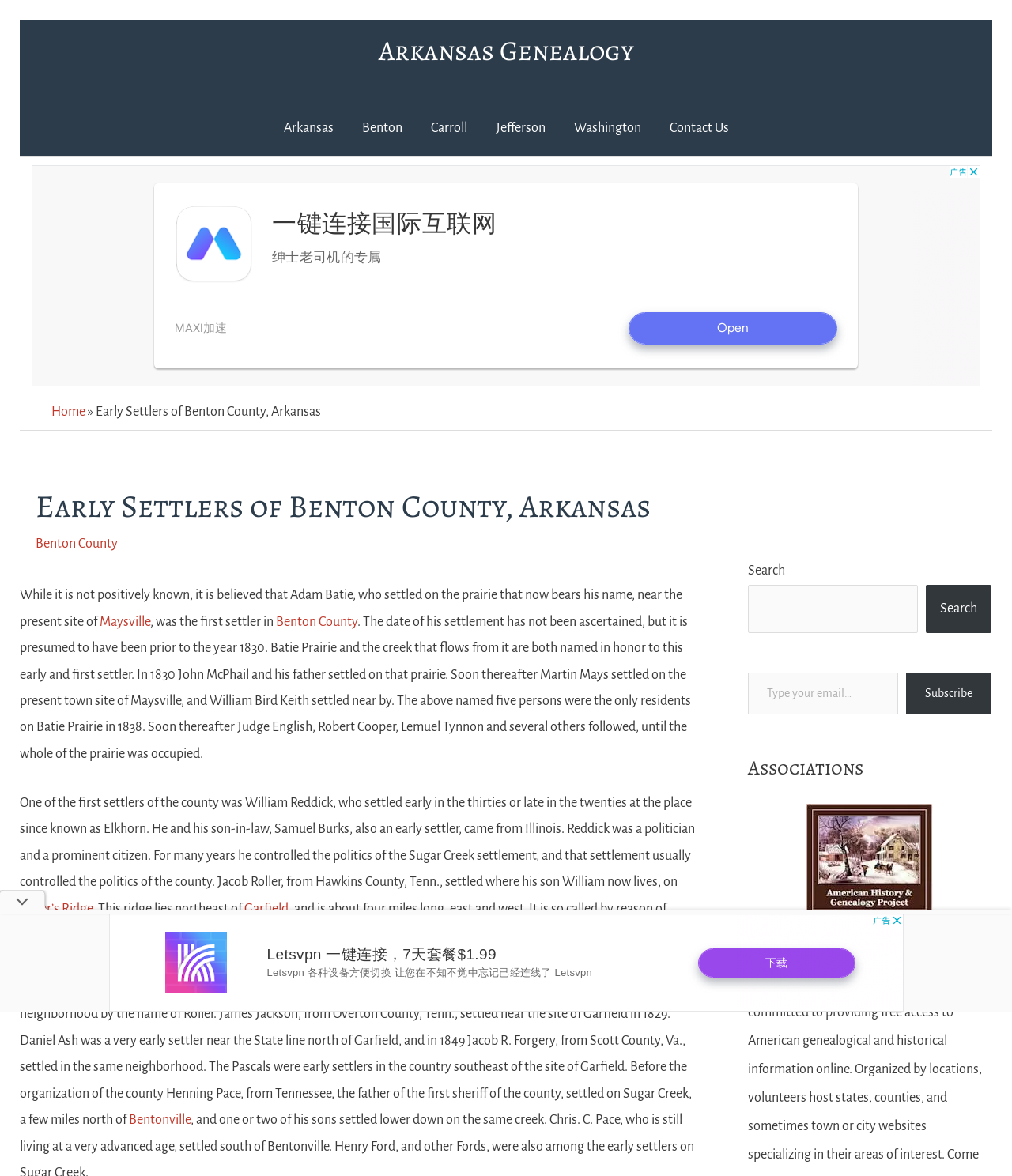Locate the bounding box coordinates of the clickable region necessary to complete the following instruction: "Search for something". Provide the coordinates in the format of four float numbers between 0 and 1, i.e., [left, top, right, bottom].

[0.739, 0.497, 0.907, 0.538]